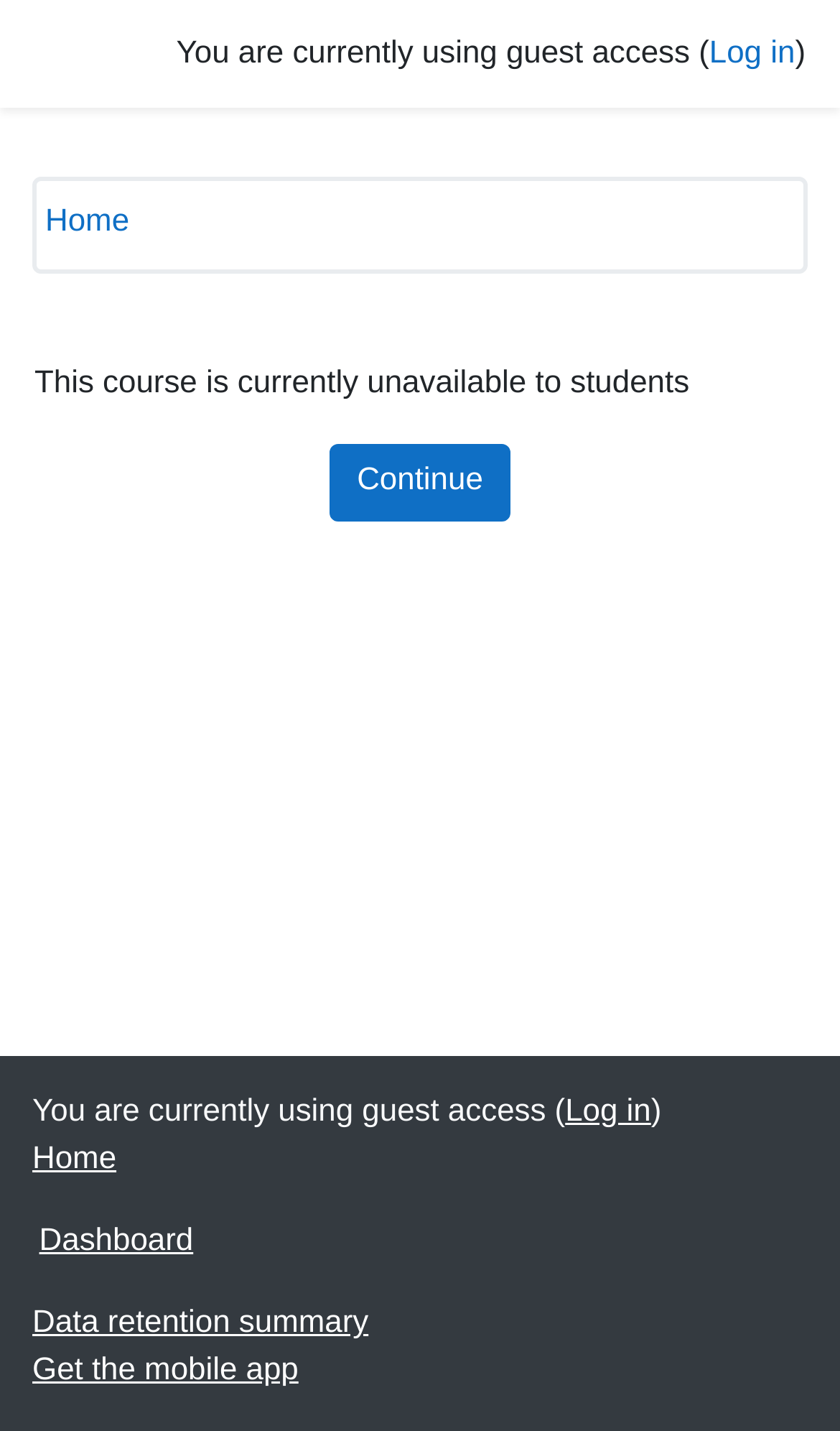Provide the bounding box coordinates of the area you need to click to execute the following instruction: "Go to Home".

[0.054, 0.144, 0.154, 0.168]